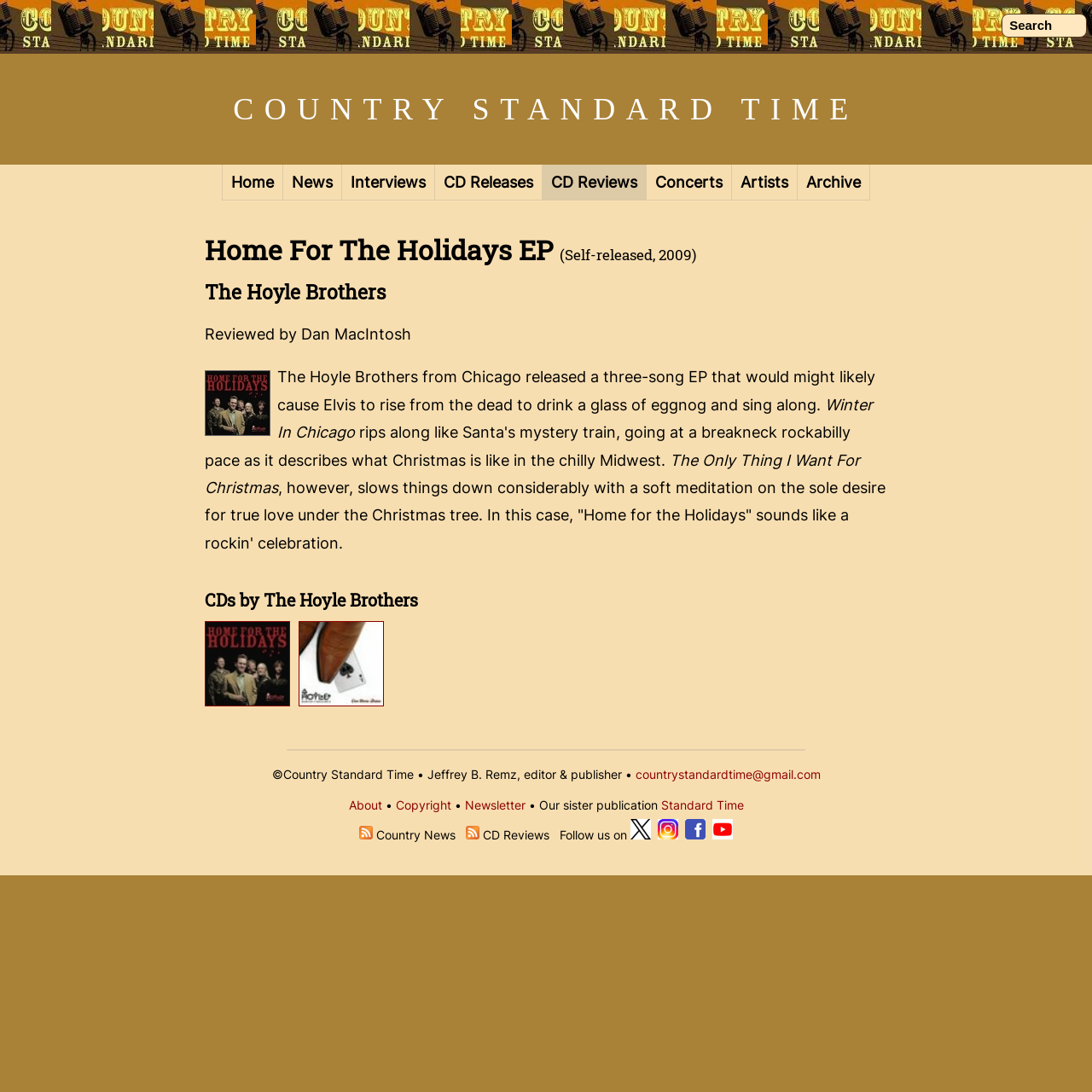Predict the bounding box coordinates for the UI element described as: "COUNTRY STANDARD TIME". The coordinates should be four float numbers between 0 and 1, presented as [left, top, right, bottom].

[0.213, 0.084, 0.787, 0.115]